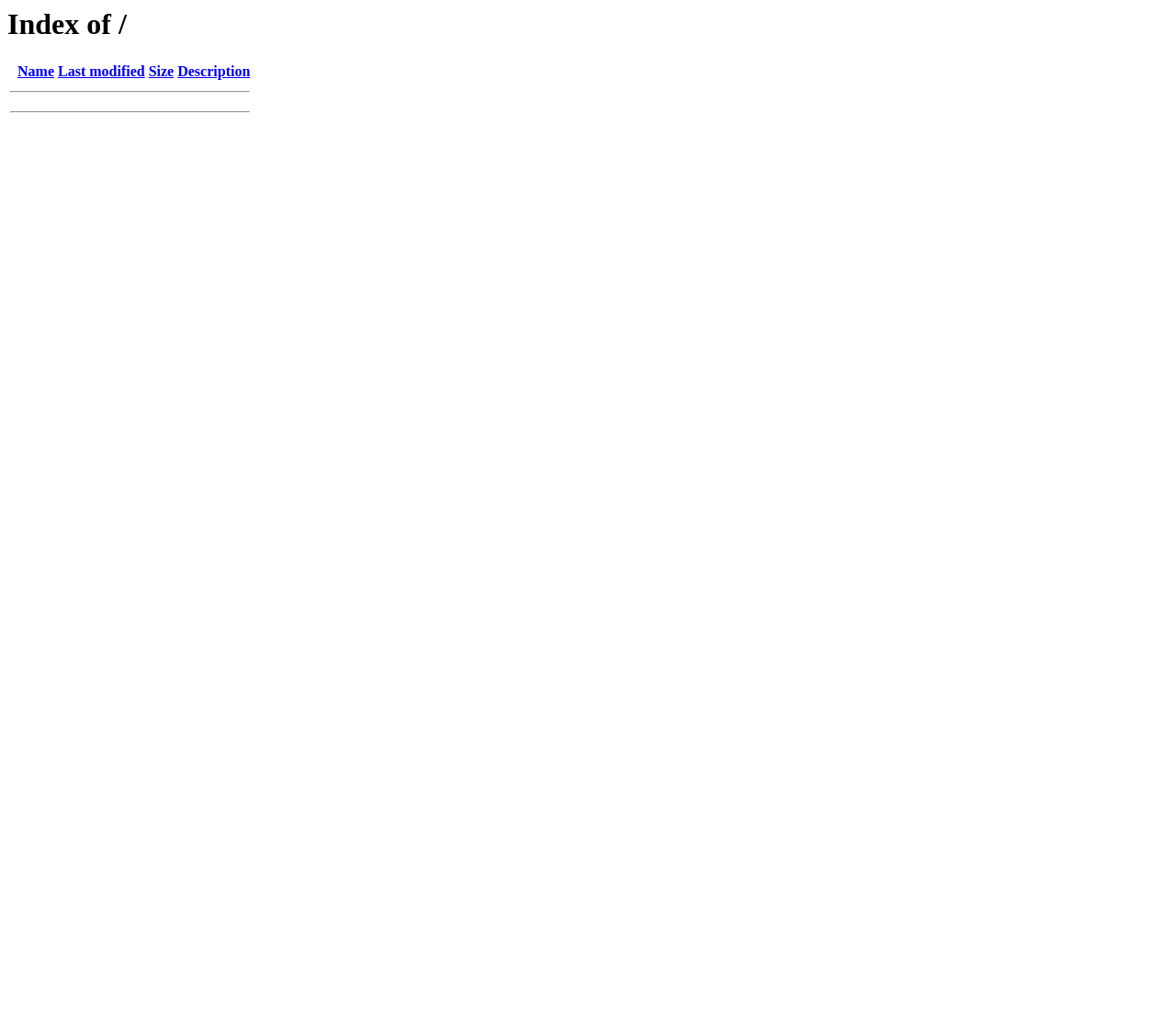Find the main header of the webpage and produce its text content.

Index of /